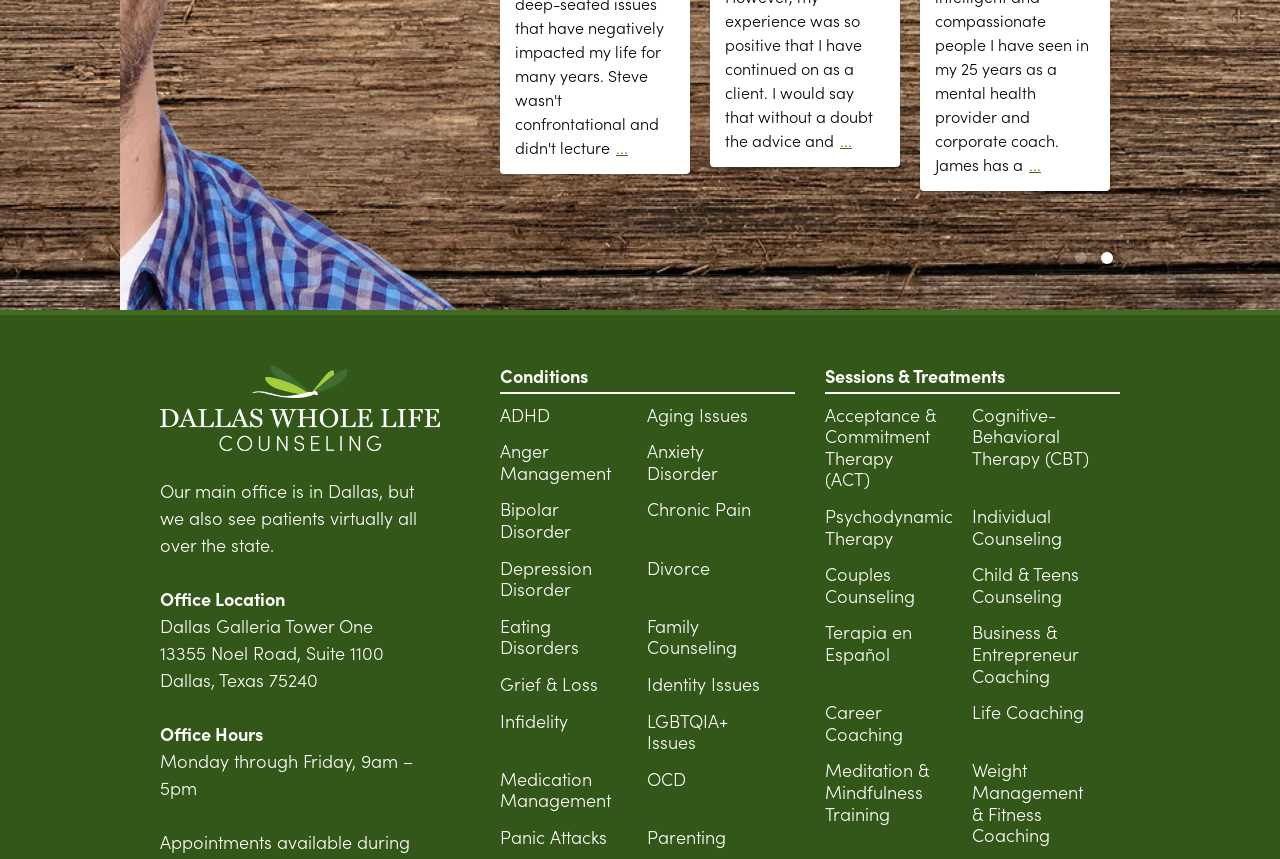How many conditions are listed?
Use the screenshot to answer the question with a single word or phrase.

18